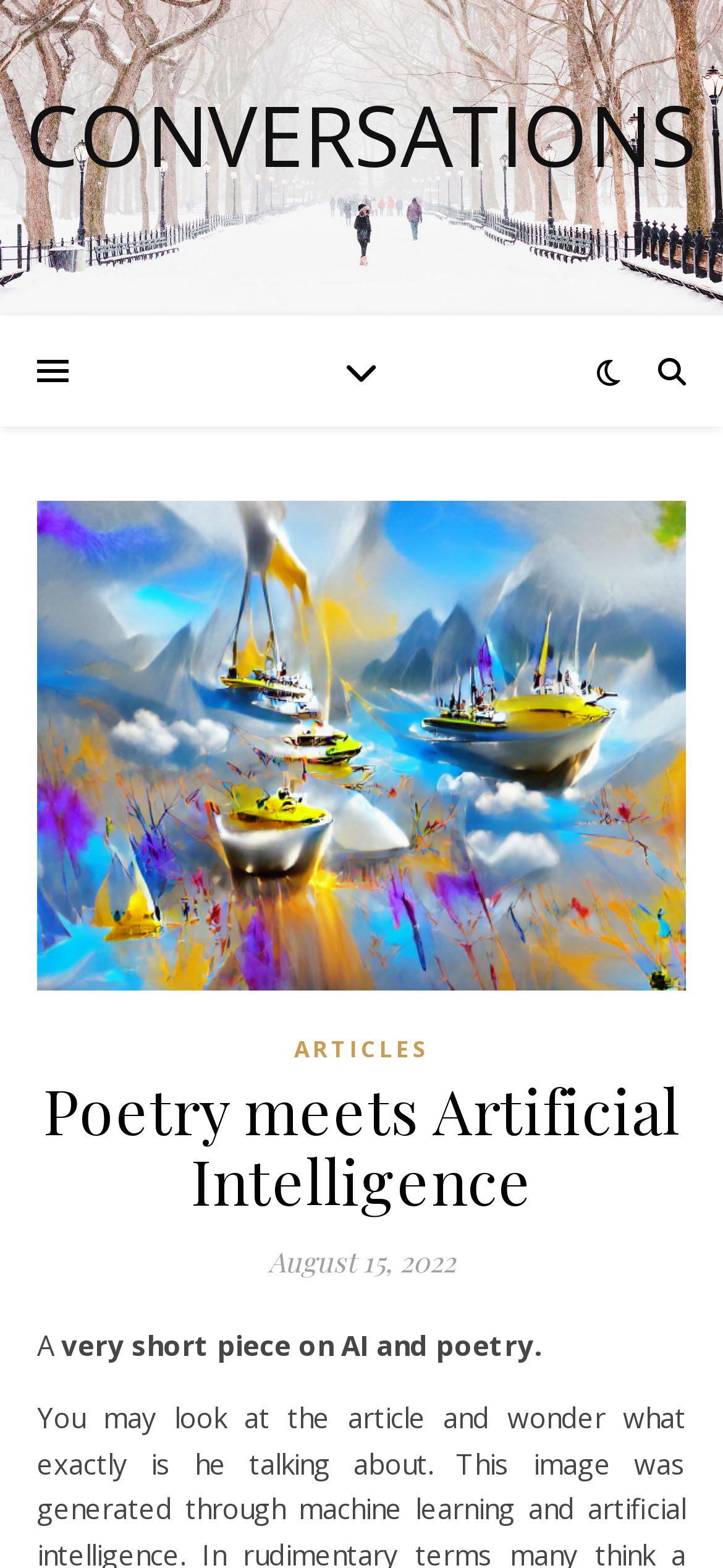Please find and provide the title of the webpage.

Poetry meets Artificial Intelligence